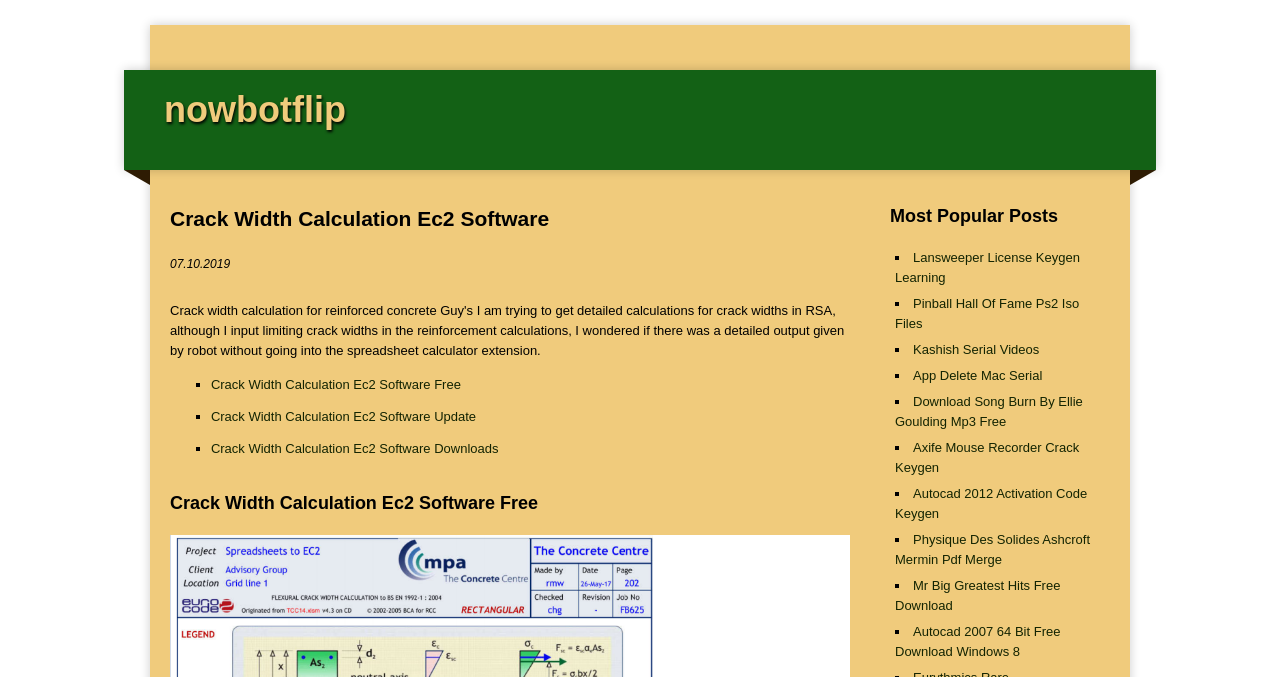Calculate the bounding box coordinates of the UI element given the description: "Axife Mouse Recorder Crack Keygen".

[0.699, 0.65, 0.843, 0.702]